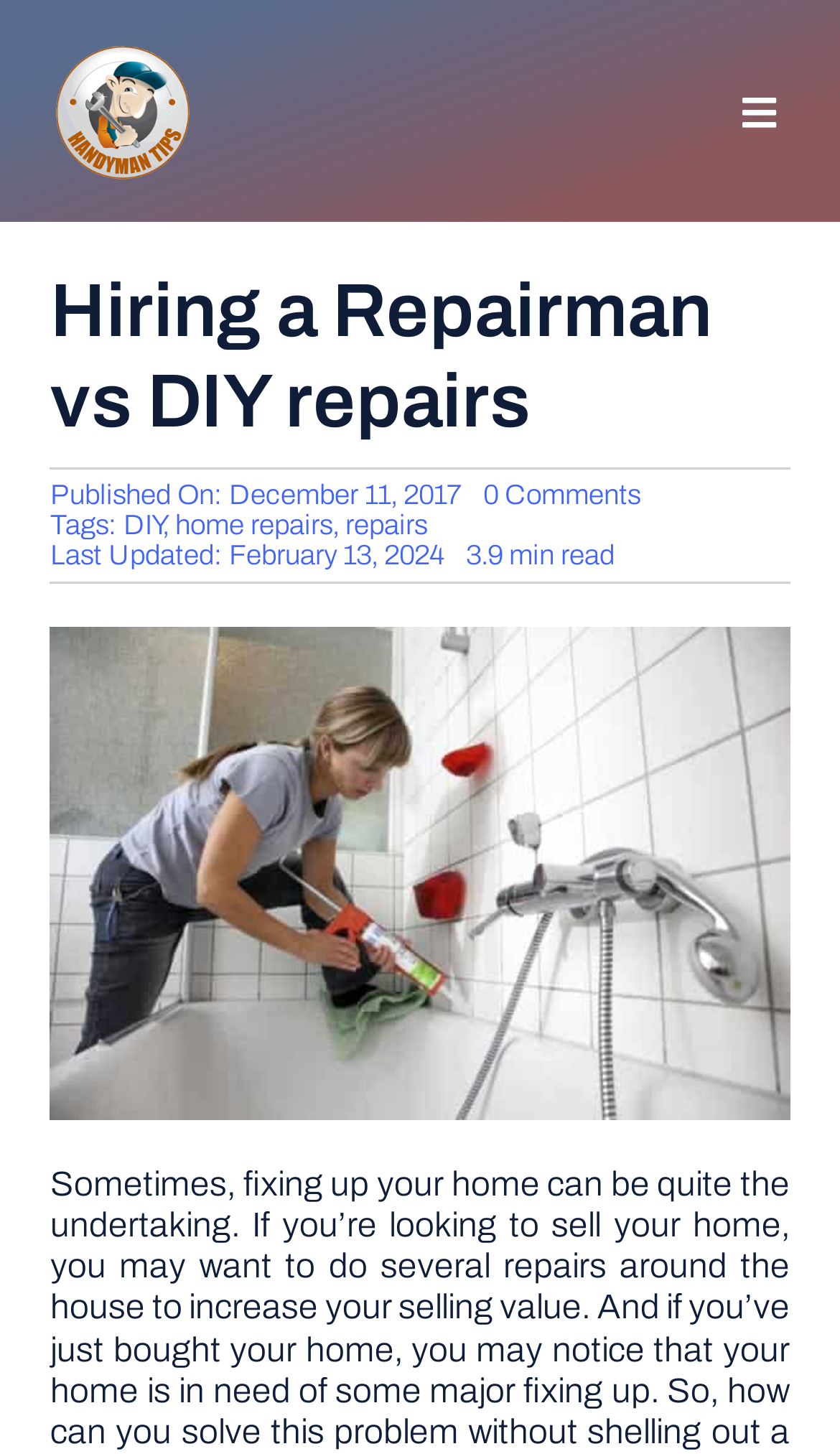Highlight the bounding box coordinates of the element that should be clicked to carry out the following instruction: "Read the article 'Hiring a Repairman vs DIY repairs'". The coordinates must be given as four float numbers ranging from 0 to 1, i.e., [left, top, right, bottom].

[0.06, 0.182, 0.94, 0.307]